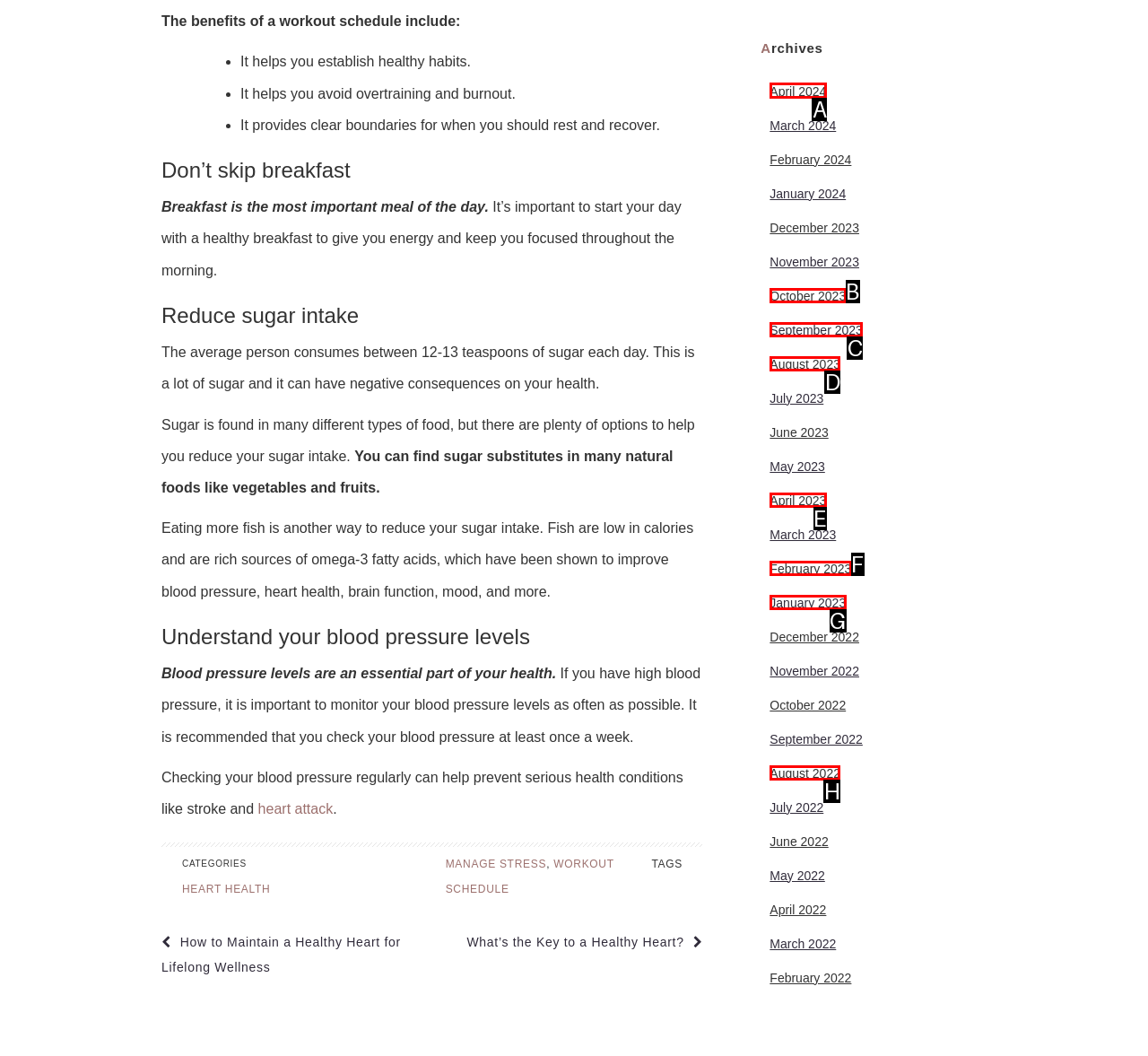Select the letter of the UI element that matches this task: Check the archives for 'April 2024'
Provide the answer as the letter of the correct choice.

A